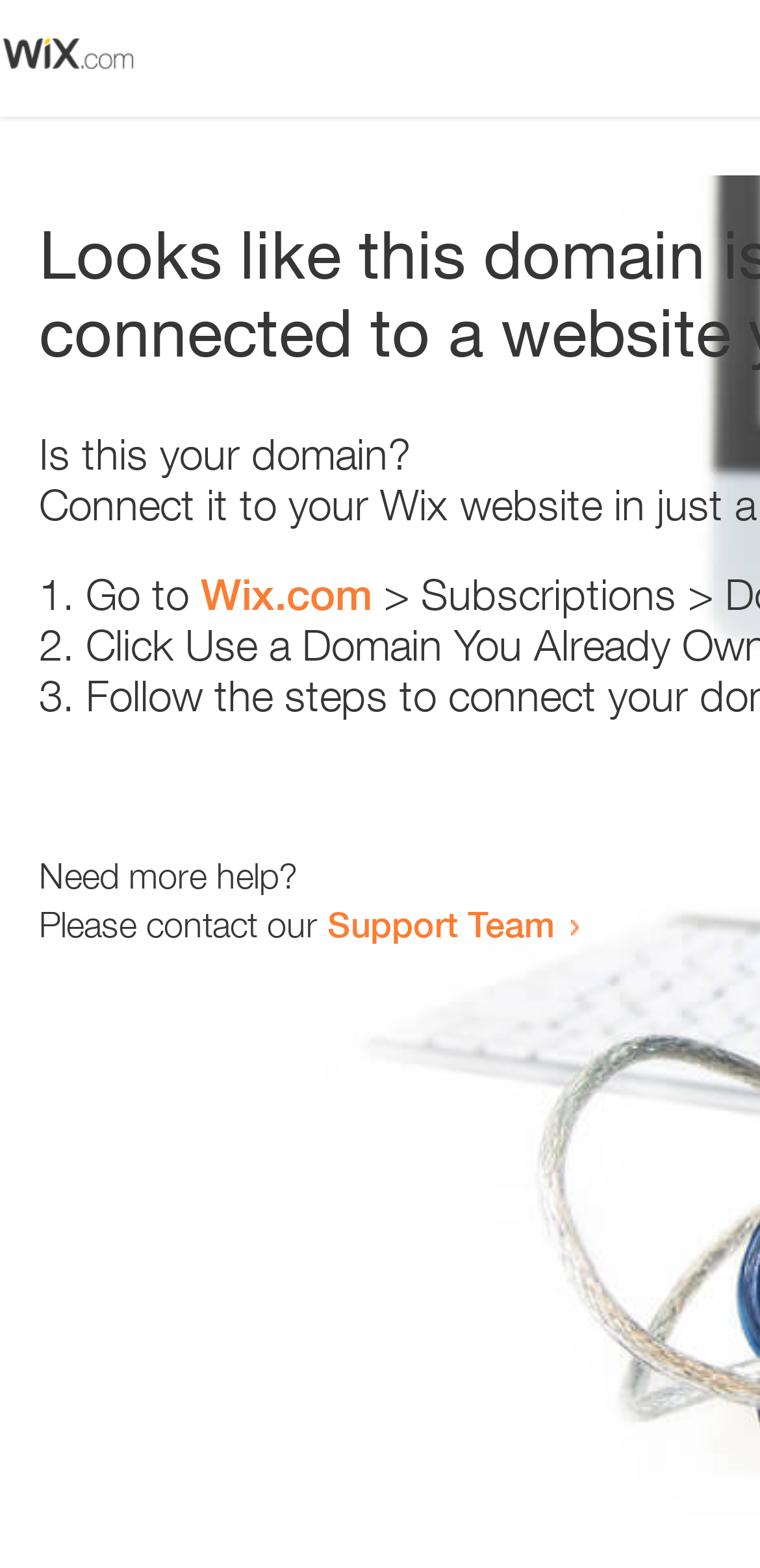Explain the webpage's layout and main content in detail.

The webpage appears to be an error page, with a small image at the top left corner. Below the image, there is a question "Is this your domain?" in a prominent position. 

To the right of the question, there is a numbered list with three items. The first item starts with "1." and suggests going to "Wix.com". The second item starts with "2." and the third item starts with "3.", but their contents are not specified. 

Below the list, there is a message "Need more help?" followed by a sentence "Please contact our Support Team" with a link to the Support Team. The link is positioned to the right of the sentence.